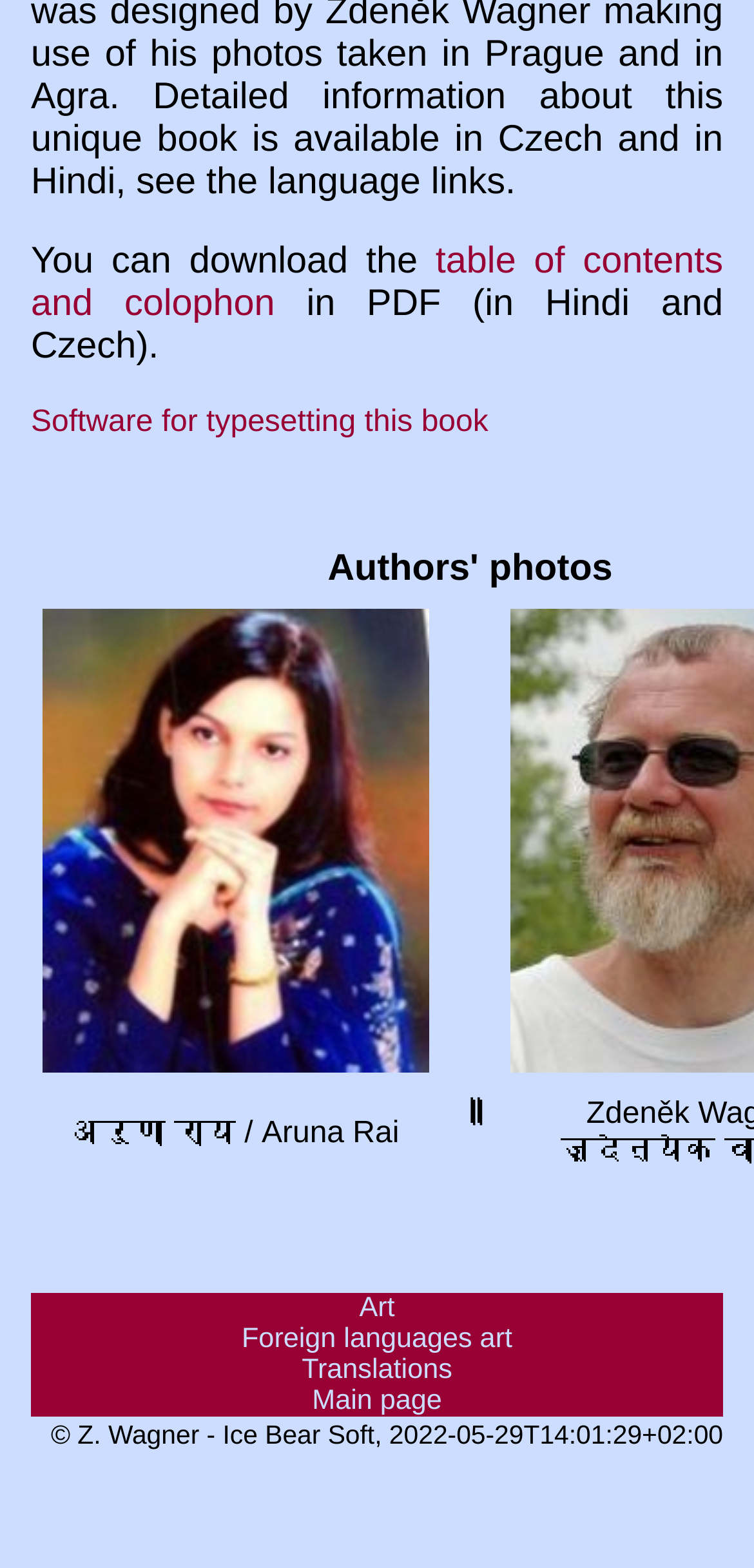What is the name of the person in the image?
Based on the image, respond with a single word or phrase.

Aruna Rai